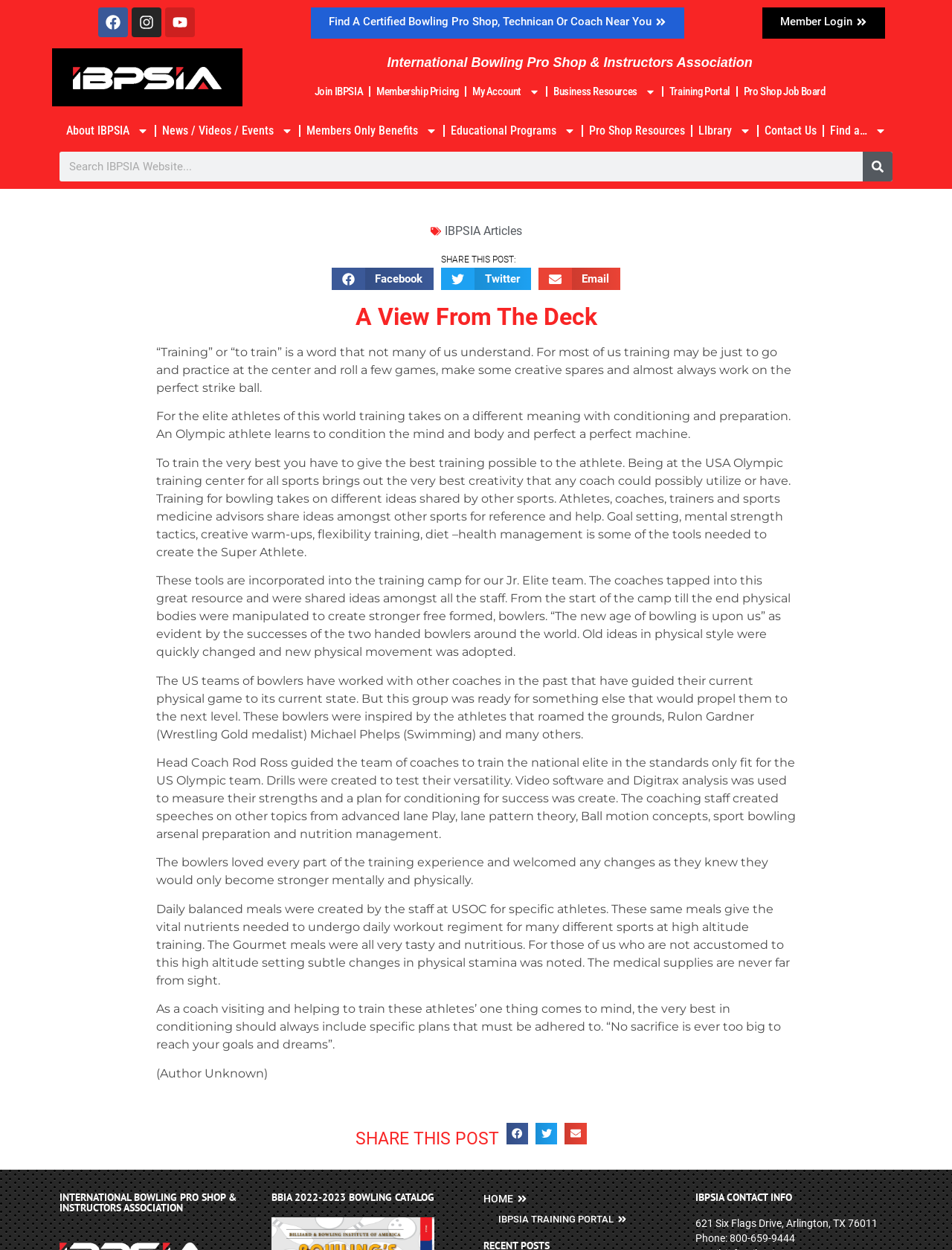Identify the bounding box coordinates necessary to click and complete the given instruction: "Search for something".

[0.062, 0.121, 0.938, 0.145]